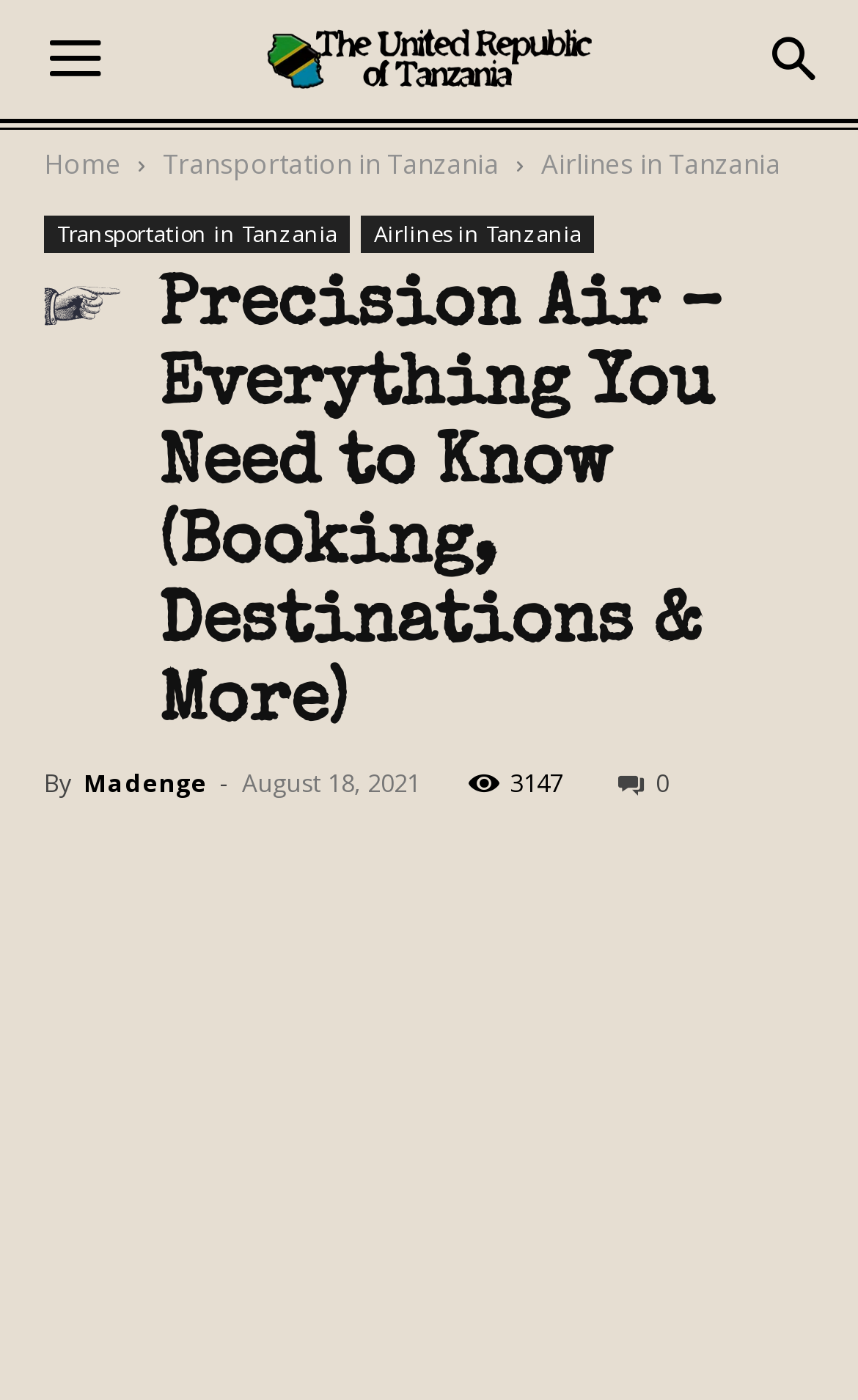What is the name of the airline?
Provide a detailed answer to the question, using the image to inform your response.

The name of the airline can be found in the header section of the webpage, which is 'Precision Air – Everything You Need to Know (Booking, Destinations & More)'.